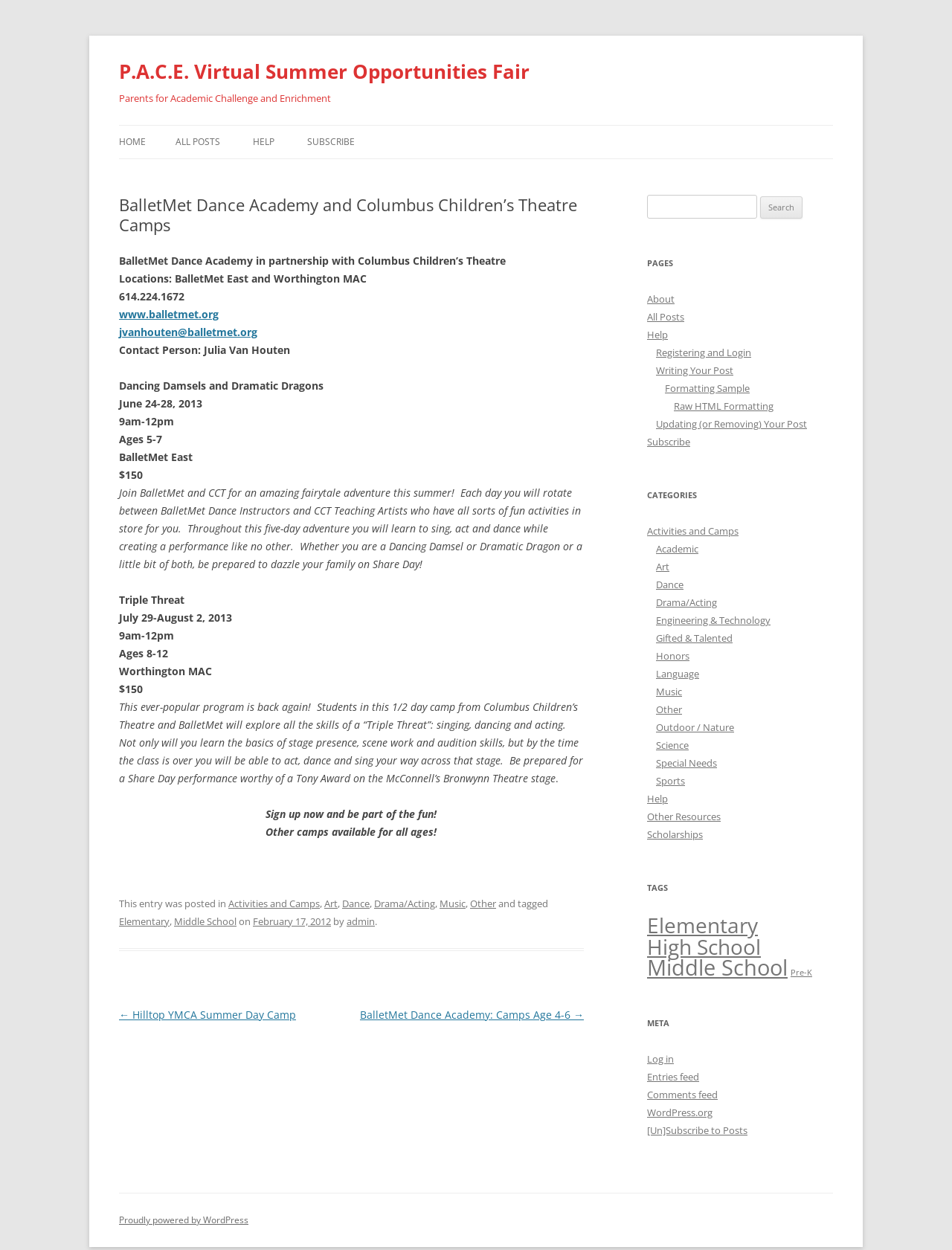Find the bounding box coordinates for the area you need to click to carry out the instruction: "View other camps available". The coordinates should be four float numbers between 0 and 1, indicated as [left, top, right, bottom].

[0.279, 0.66, 0.459, 0.671]